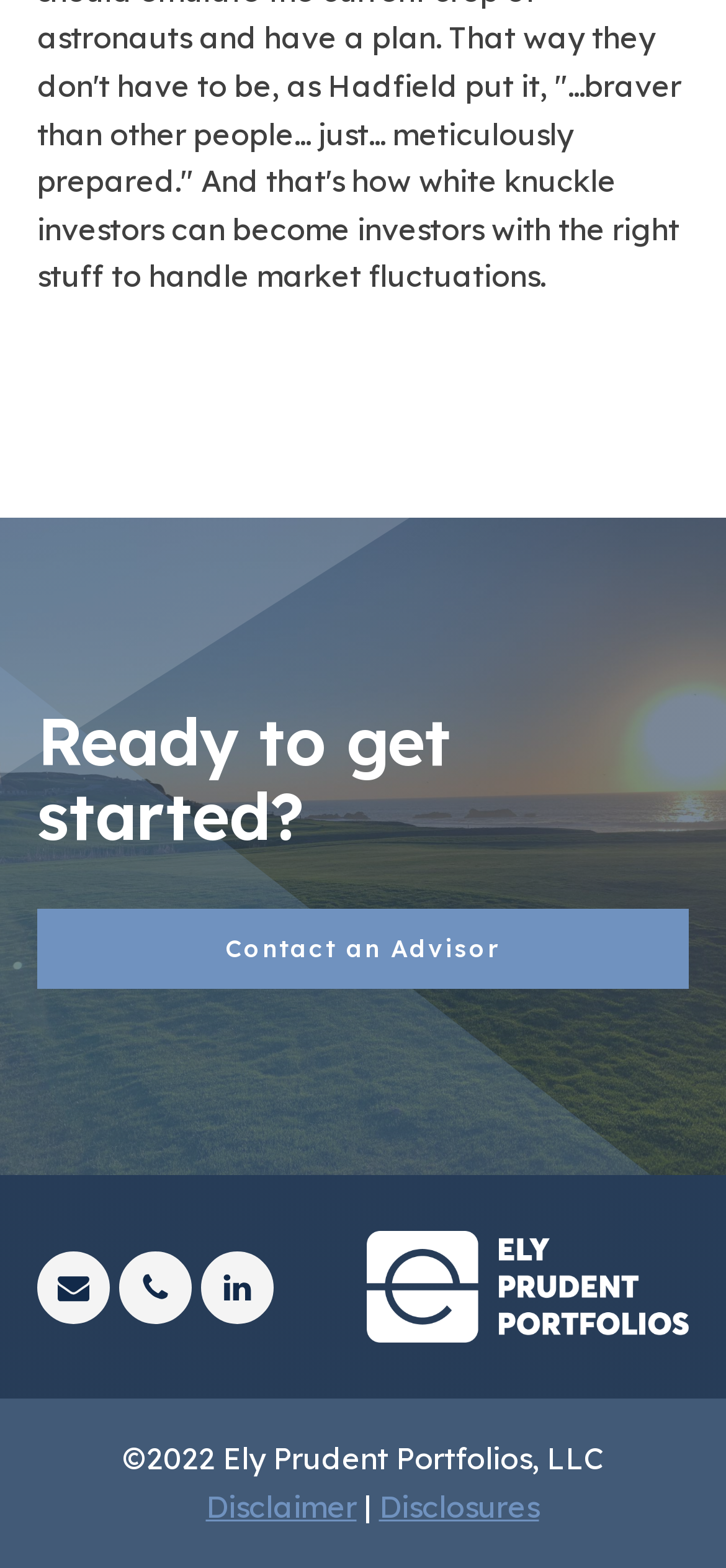Please provide a brief answer to the following inquiry using a single word or phrase:
What is the purpose of the 'Contact an Advisor' link?

To contact an advisor